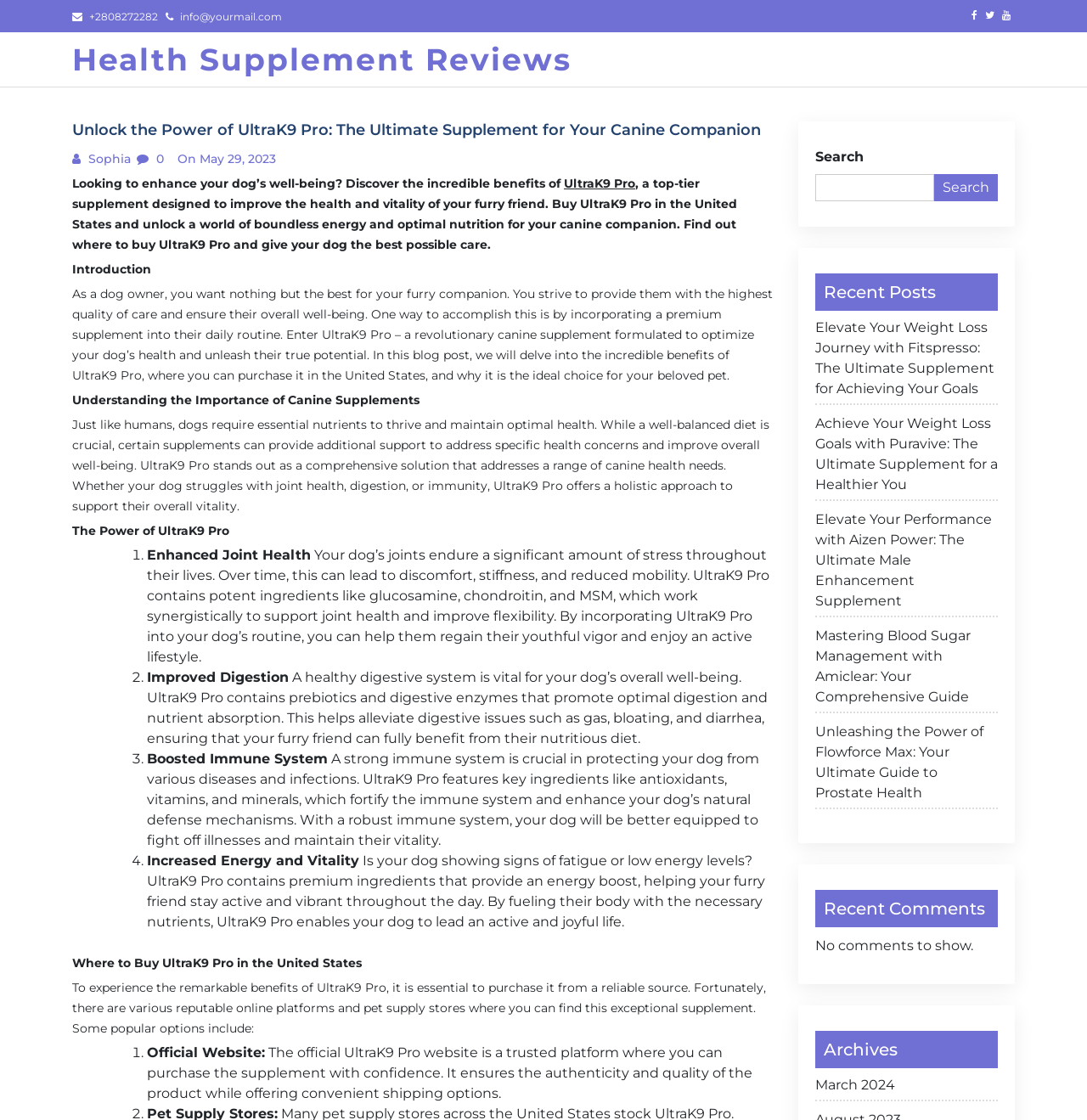How many benefits of UltraK9 Pro are listed?
Using the image as a reference, give a one-word or short phrase answer.

4